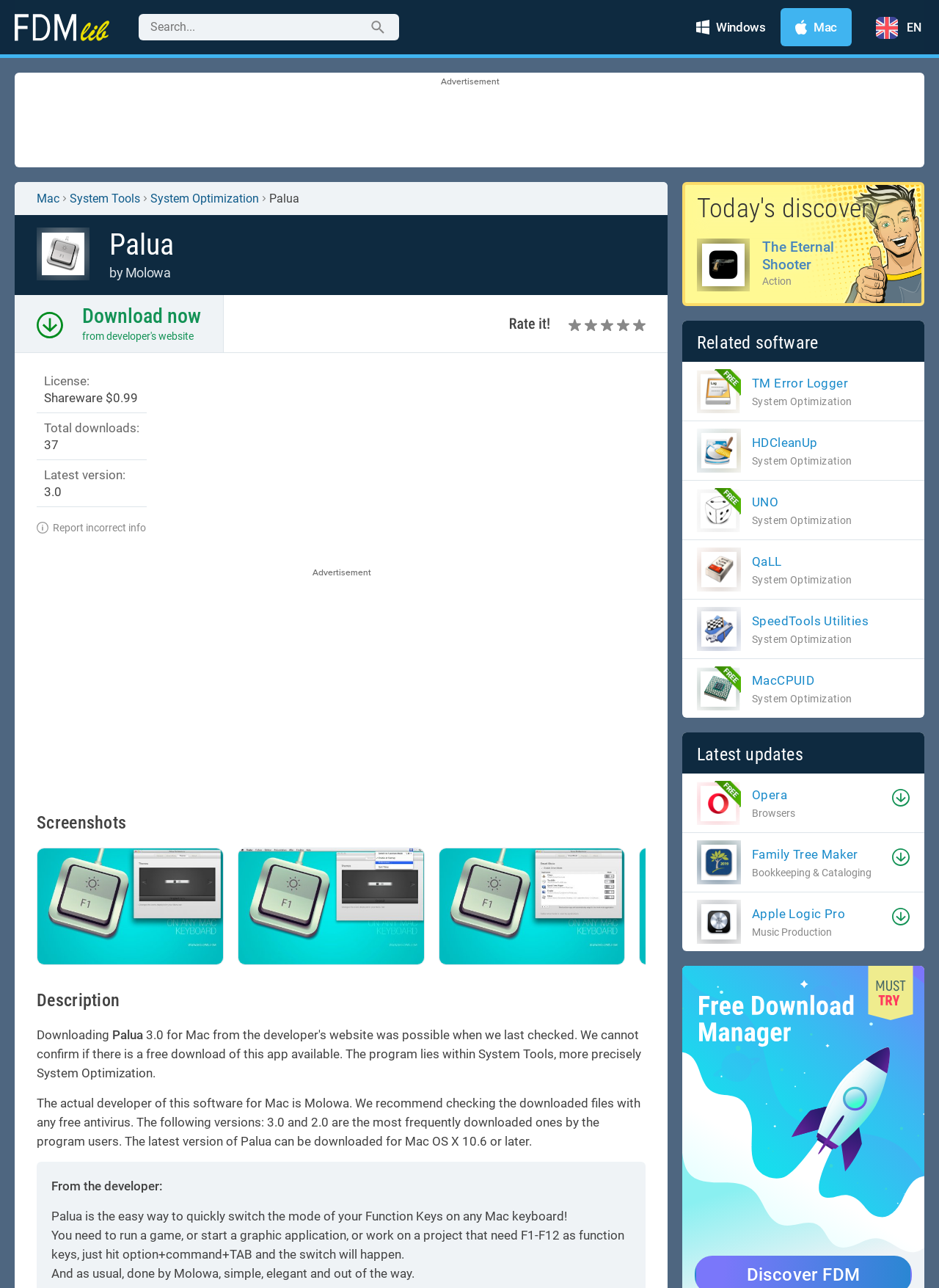Please locate the bounding box coordinates of the region I need to click to follow this instruction: "Check related software".

[0.742, 0.258, 0.871, 0.274]